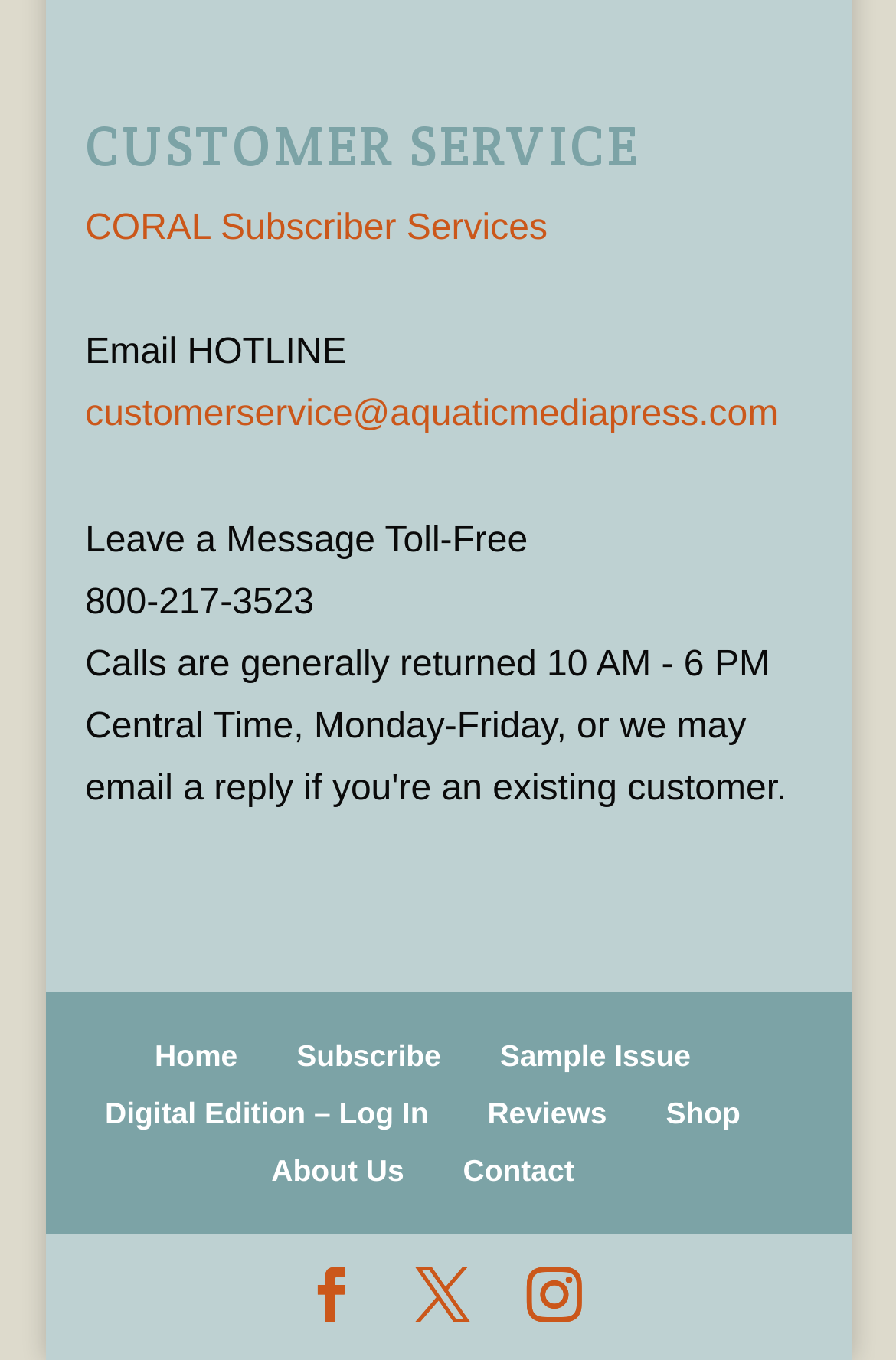Please identify the bounding box coordinates of the element I need to click to follow this instruction: "Contact customer service".

[0.095, 0.153, 0.611, 0.182]